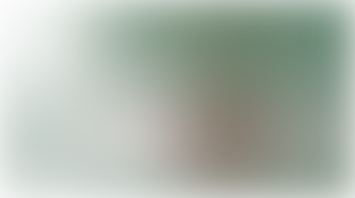Give a detailed explanation of what is happening in the image.

This image accompanies the article titled "Why It Is Better To Find Apartments With Real Estate Agents." It likely features an informative visual related to the topic of renting properties, focusing on the advantages of using real estate agents in the apartment search process. The context emphasizes the benefits such as expert advice, access to exclusive listings, and assistance with negotiations, which can simplify the experience for potential tenants. The article, written by Mohamed, was published on 14 March 2023, and aims to guide readers in making informed decisions when seeking rental accommodations.